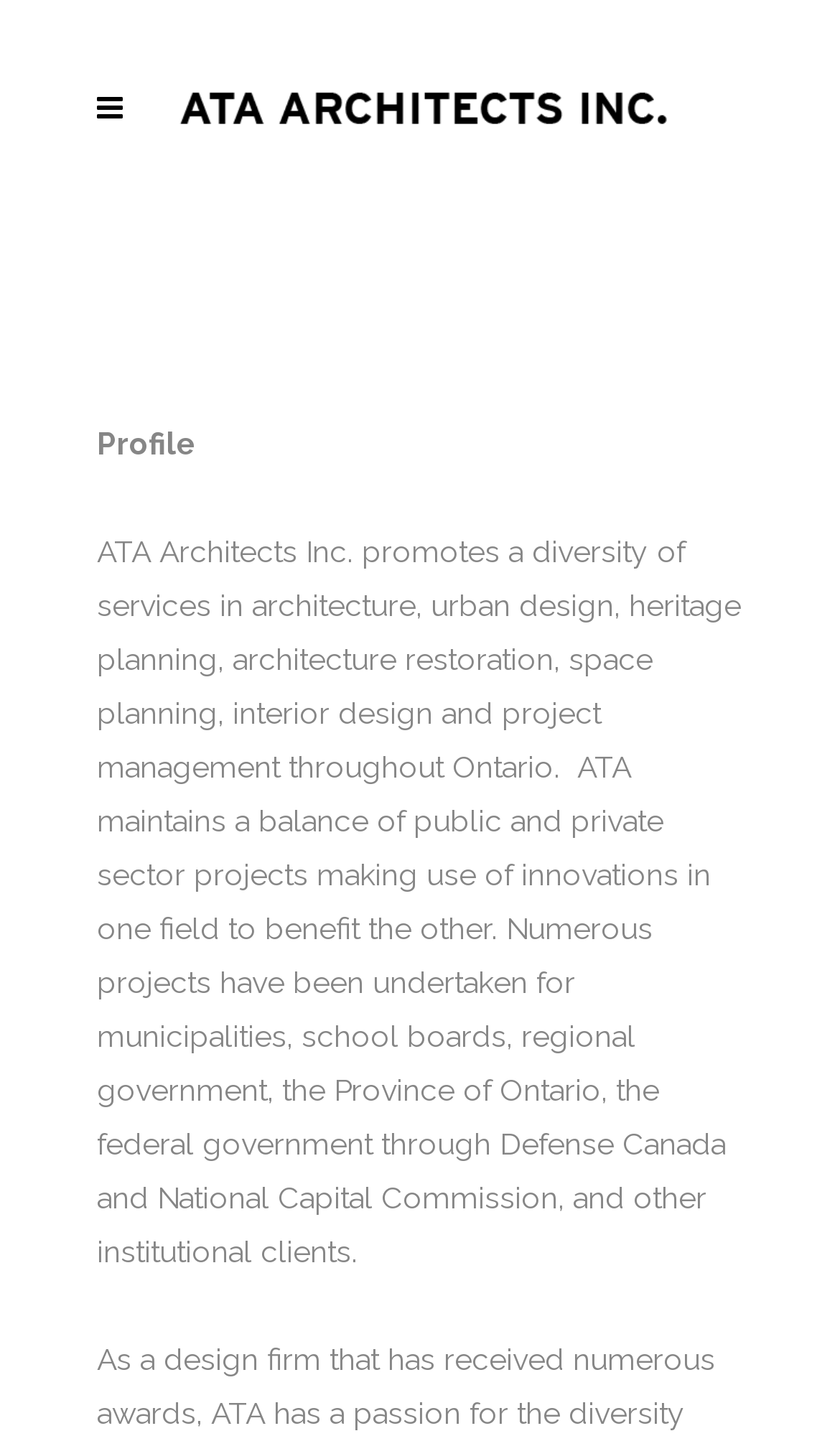Determine the bounding box of the UI component based on this description: "alt="mobile logo"". The bounding box coordinates should be four float values between 0 and 1, i.e., [left, top, right, bottom].

[0.207, 0.058, 0.803, 0.092]